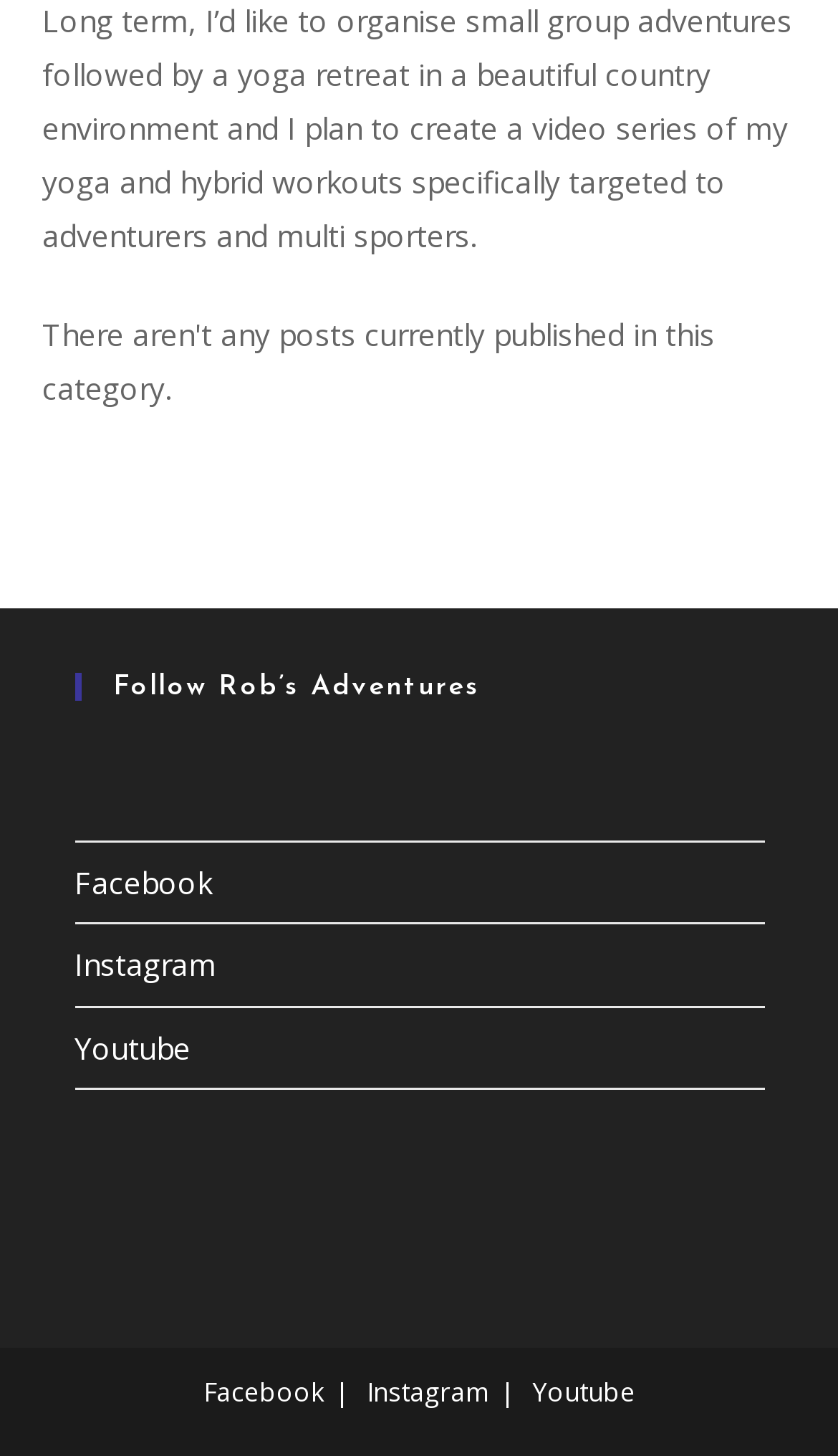Using the information shown in the image, answer the question with as much detail as possible: How many social media platforms are linked on the webpage?

The webpage has links to Facebook, Instagram, and Youtube, which are three social media platforms, so the answer is 3.